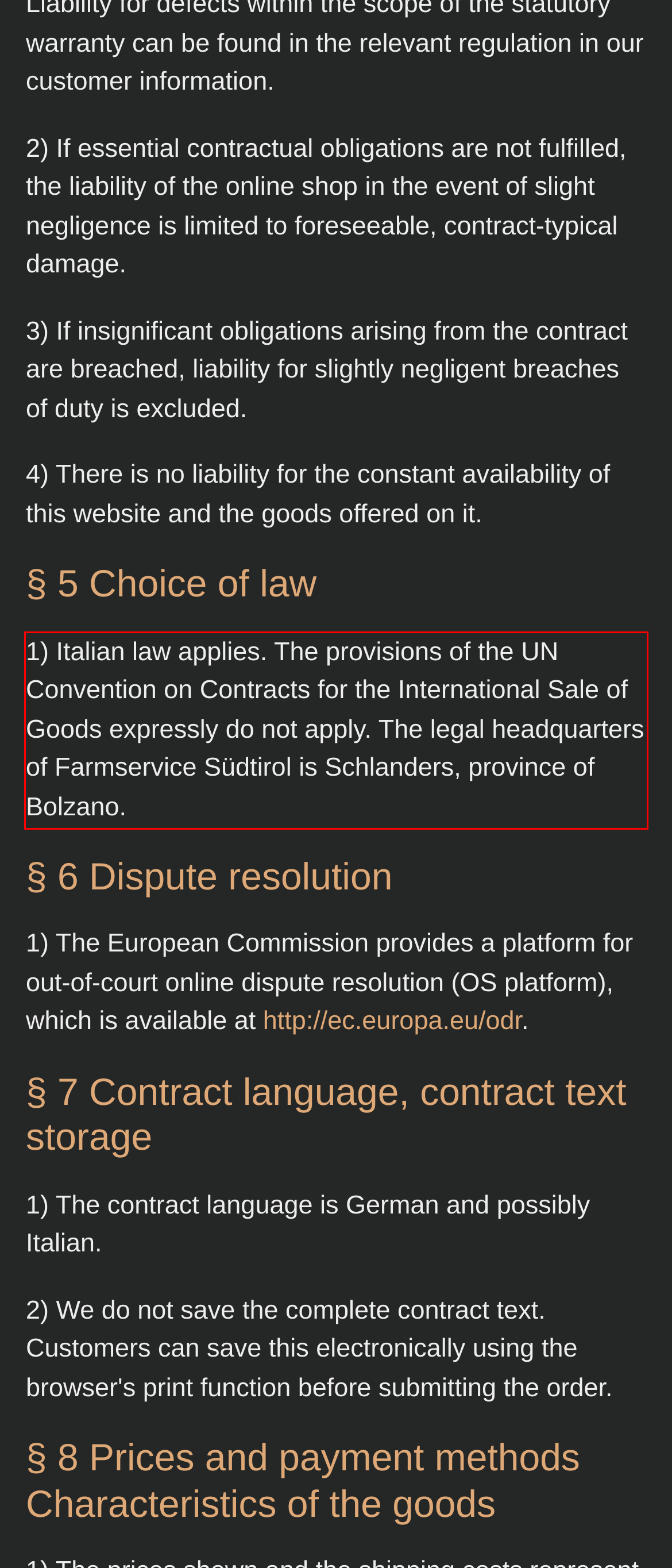You are given a screenshot with a red rectangle. Identify and extract the text within this red bounding box using OCR.

1) Italian law applies. The provisions of the UN Convention on Contracts for the International Sale of Goods expressly do not apply. The legal headquarters of Farmservice Südtirol is Schlanders, province of Bolzano.